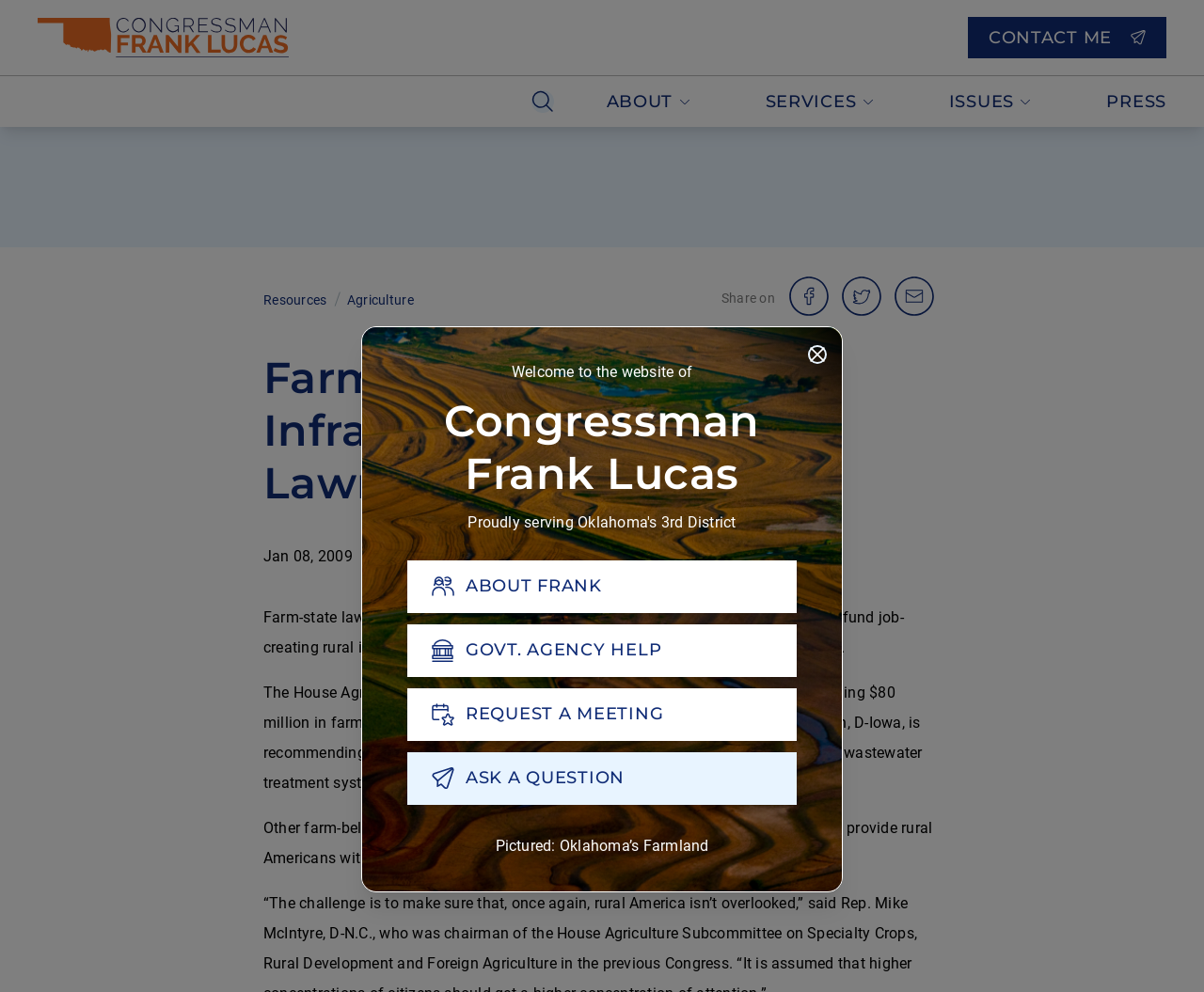Who is the congressman serving the 3rd district?
Based on the image content, provide your answer in one word or a short phrase.

Frank Lucas